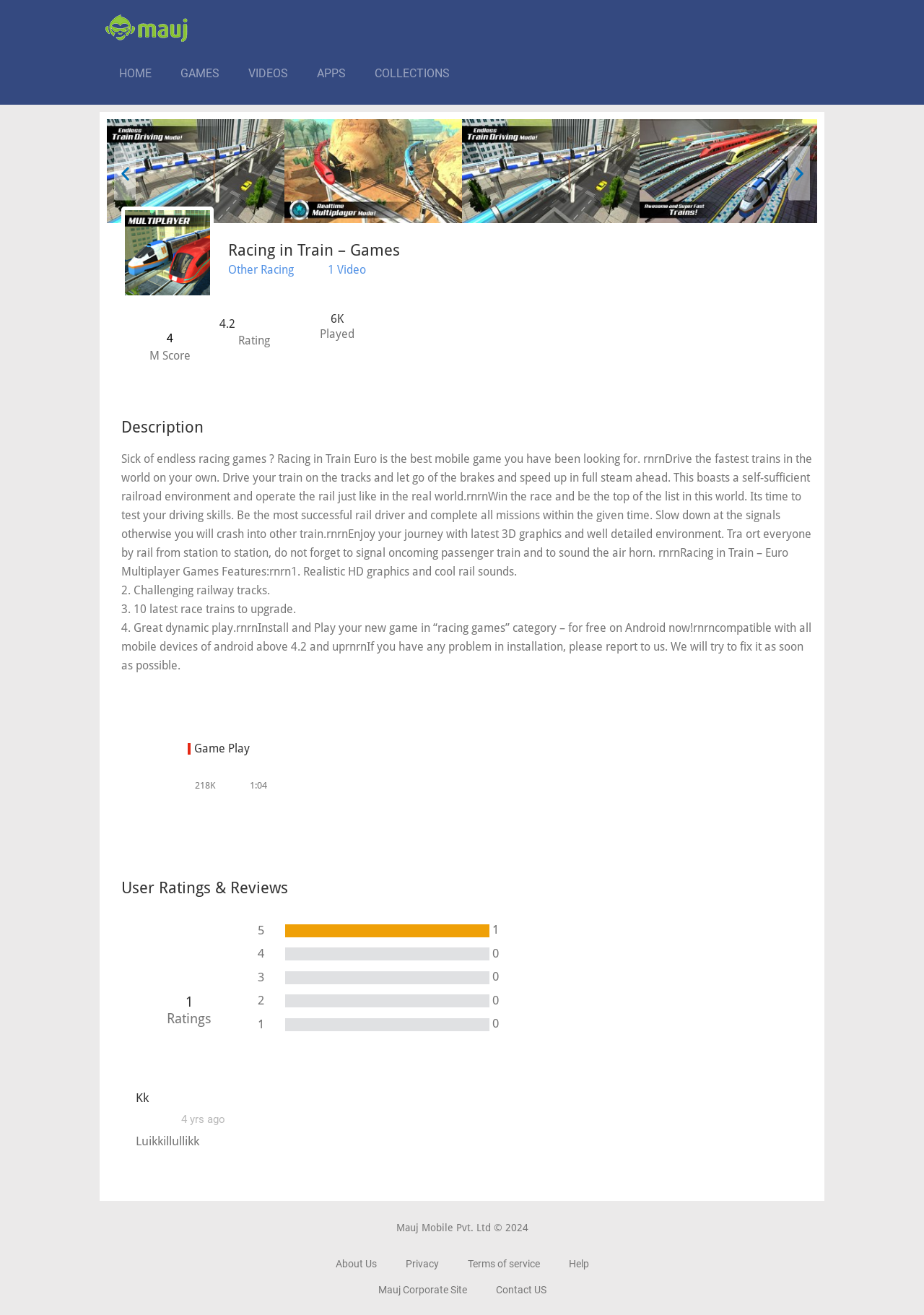How many race trains are available to upgrade?
Provide a detailed and extensive answer to the question.

The number of race trains available to upgrade can be found in the game features section, specifically in the third point '3. 10 latest race trains to upgrade'.